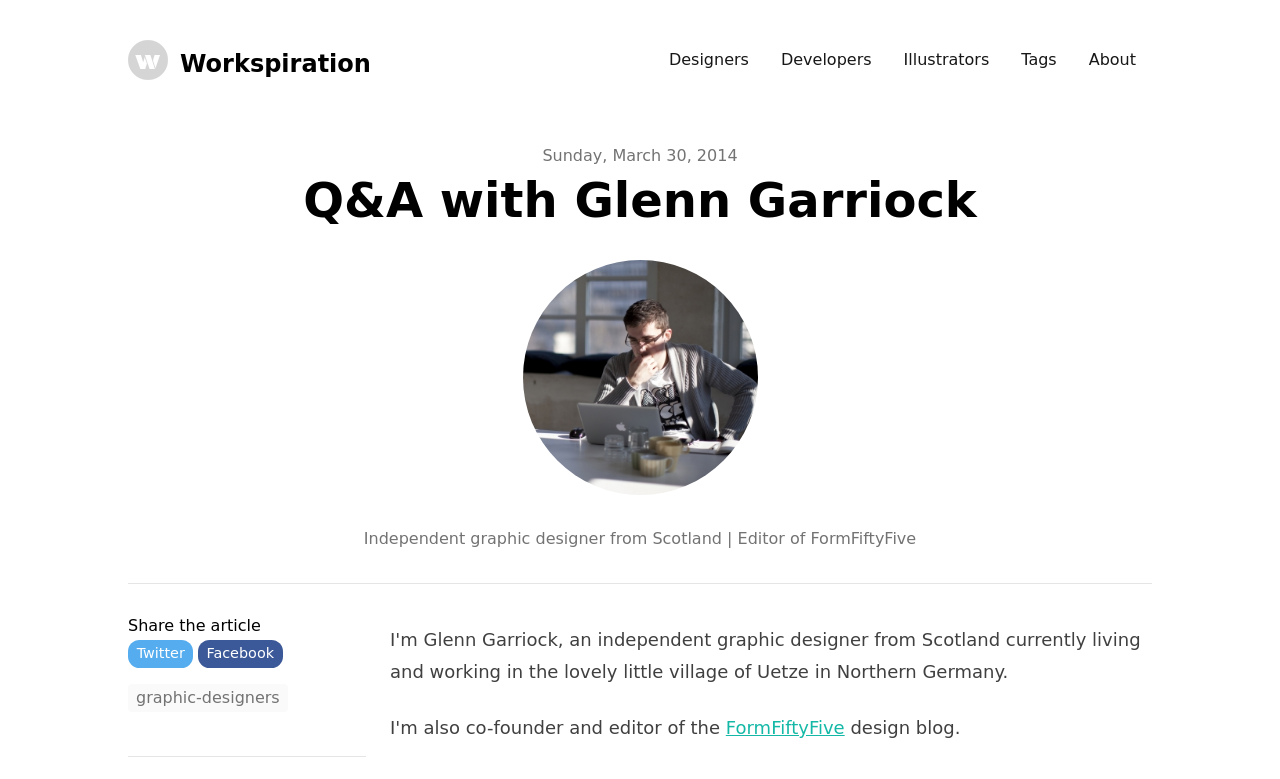Examine the screenshot and answer the question in as much detail as possible: What is the date of the interview?

The webpage contains a time element with the text 'Sunday, March 30, 2014', which suggests that this is the date of the interview with Glenn Garriock.